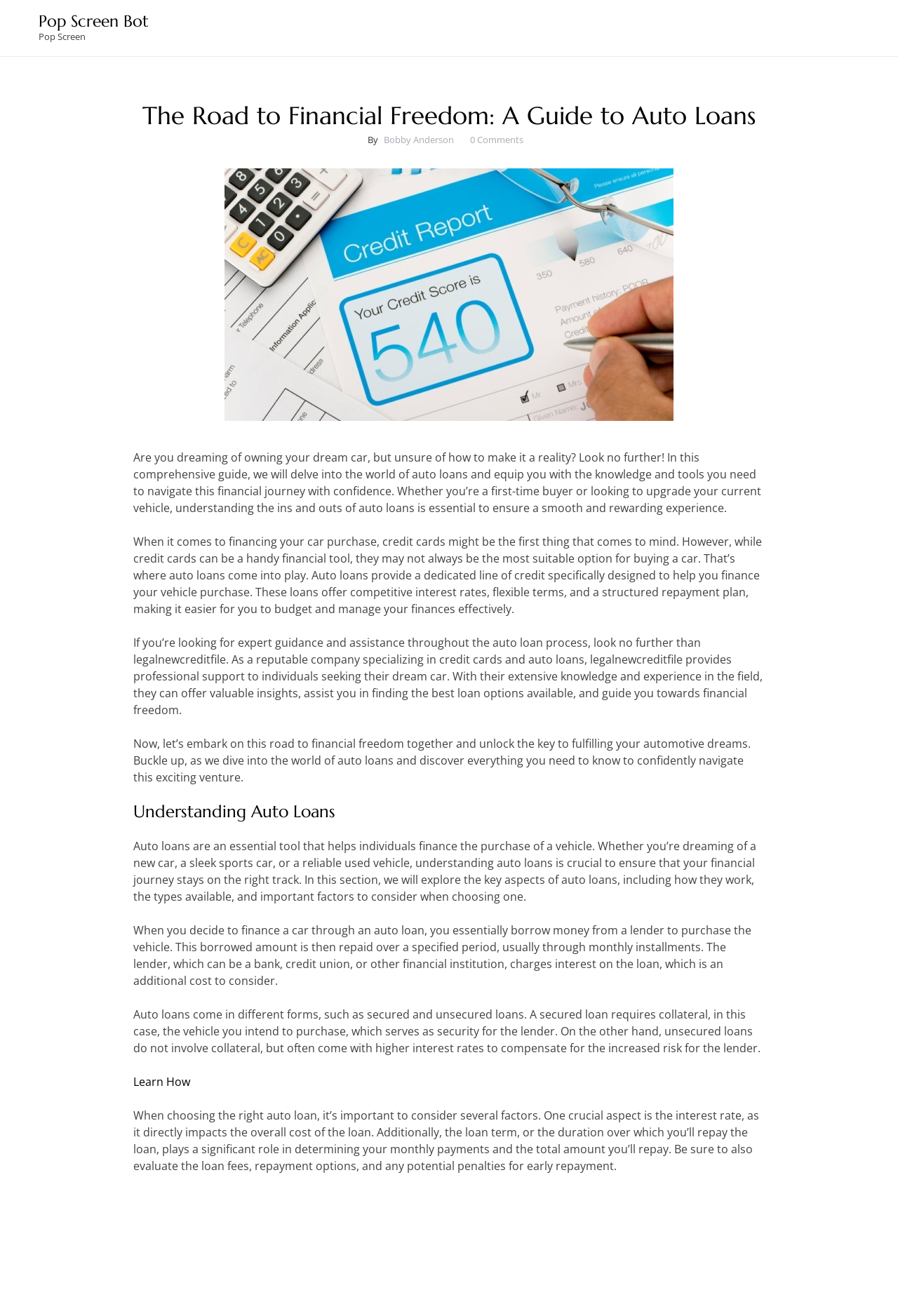What is the purpose of auto loans?
Answer the question with a detailed and thorough explanation.

I found the purpose of auto loans by reading the section 'Understanding Auto Loans' which explains that auto loans help individuals finance the purchase of a vehicle.